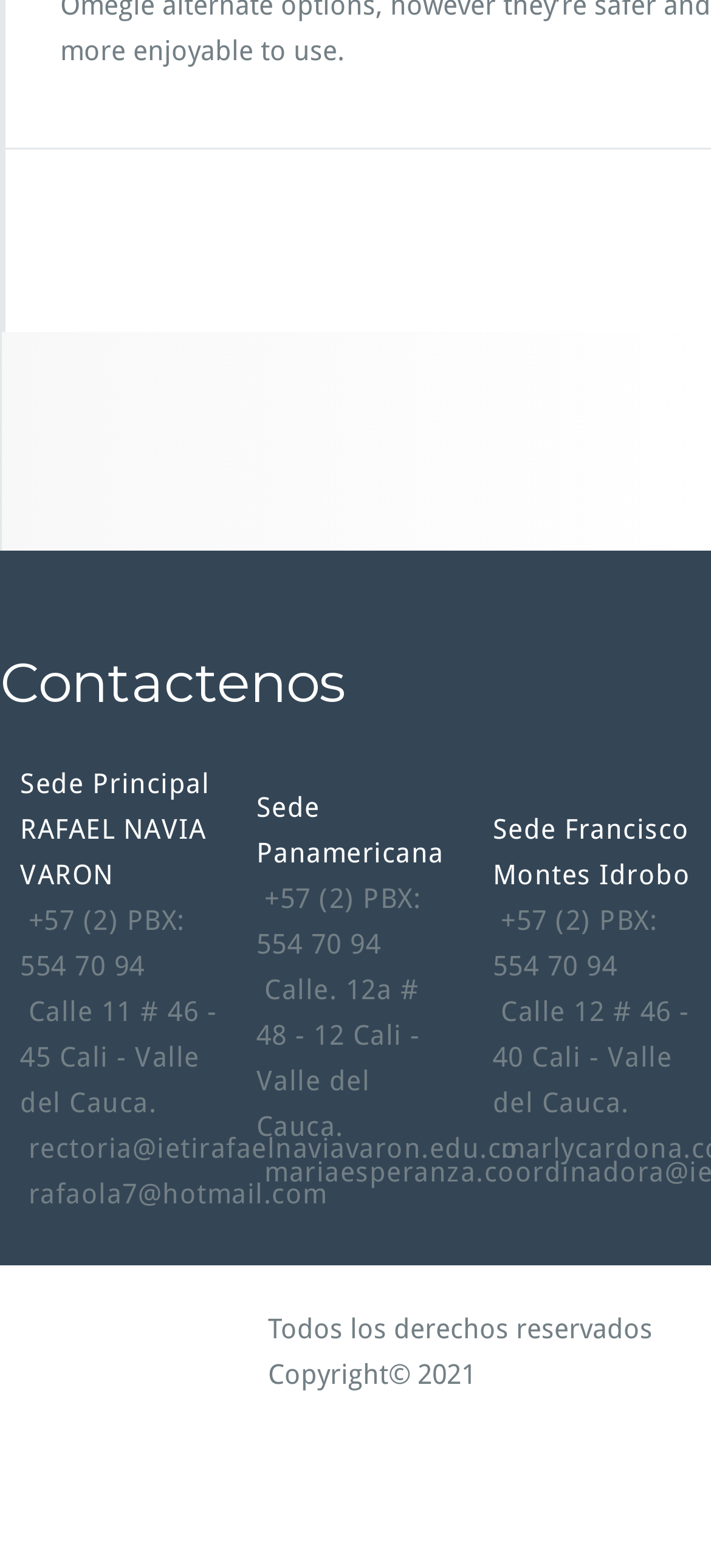What is the email address of the Sede Panamericana contact? Refer to the image and provide a one-word or short phrase answer.

mariaesperanza.coordinadora@ietirafaelnaviavaron.edu.co